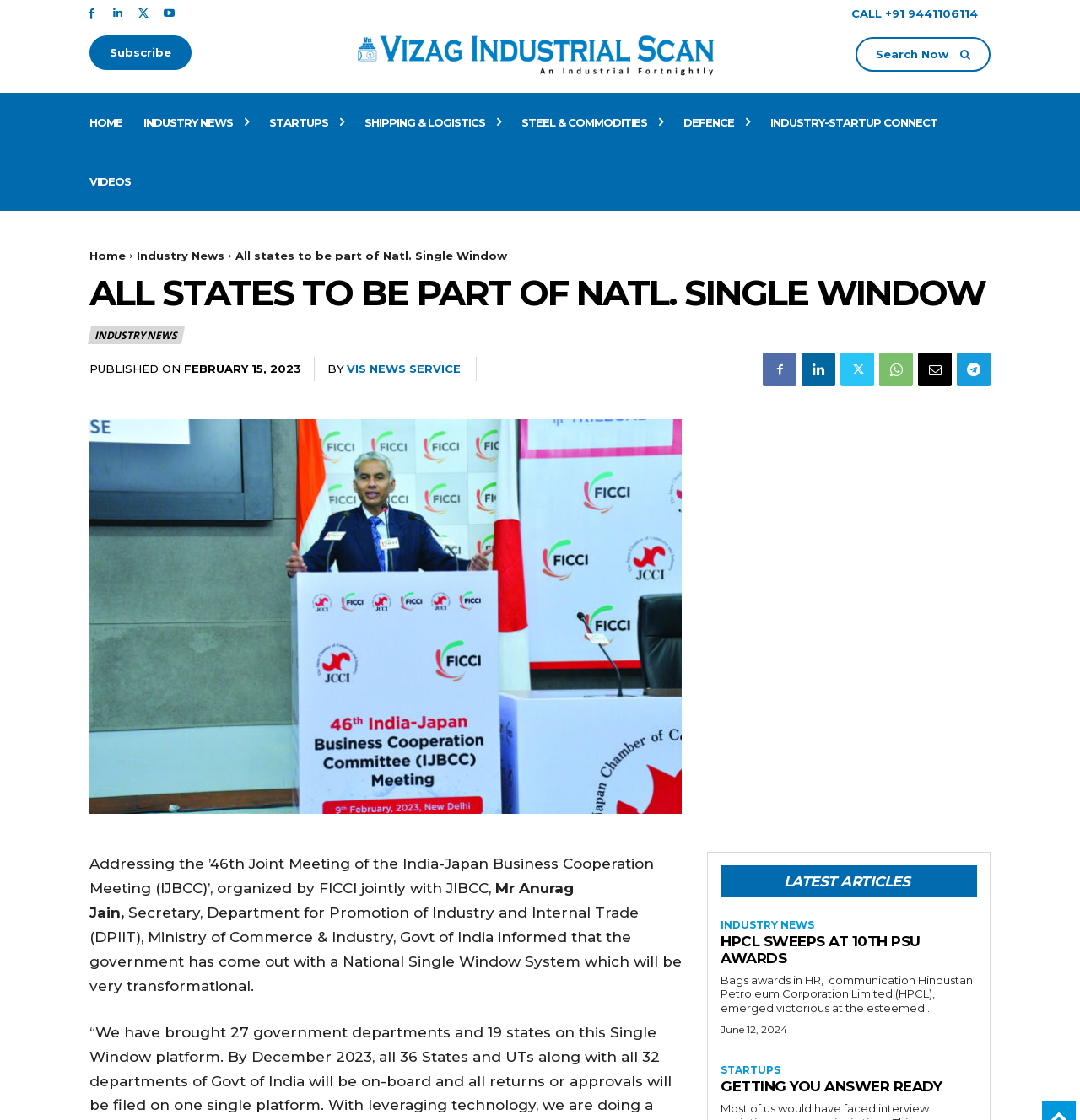Generate a thorough caption that explains the contents of the webpage.

This webpage appears to be a news article or blog post from a website focused on industry news and startups. At the top of the page, there is a search bar with a heading "SEARCH FOR AN ARTICLE" and a button to submit the search query. Below the search bar, there are several links to different sections of the website, including "HOME", "INDUSTRY NEWS", "STARTUPS", and others.

The main content of the page is an article with the title "ALL STATES TO BE PART OF NATL. SINGLE WINDOW" in a large font. The article is divided into several sections, including a published date and time, and a byline indicating that it was written by "VIS NEWS SERVICE". The article text is quite long and discusses a meeting between Indian and Japanese business leaders.

Below the main article, there are several other article summaries or teasers, including "HPCL SWEEPS AT 10TH PSU AWARDS" and "GETTING YOU ANSWER READY". Each of these summaries includes a heading, a brief summary of the article, and a link to read more.

Throughout the page, there are several icons and images, including a logo for "Vizag Industrial Scan" and several social media icons. There is also a call to action to subscribe to the website's newsletter or to contact them via phone.